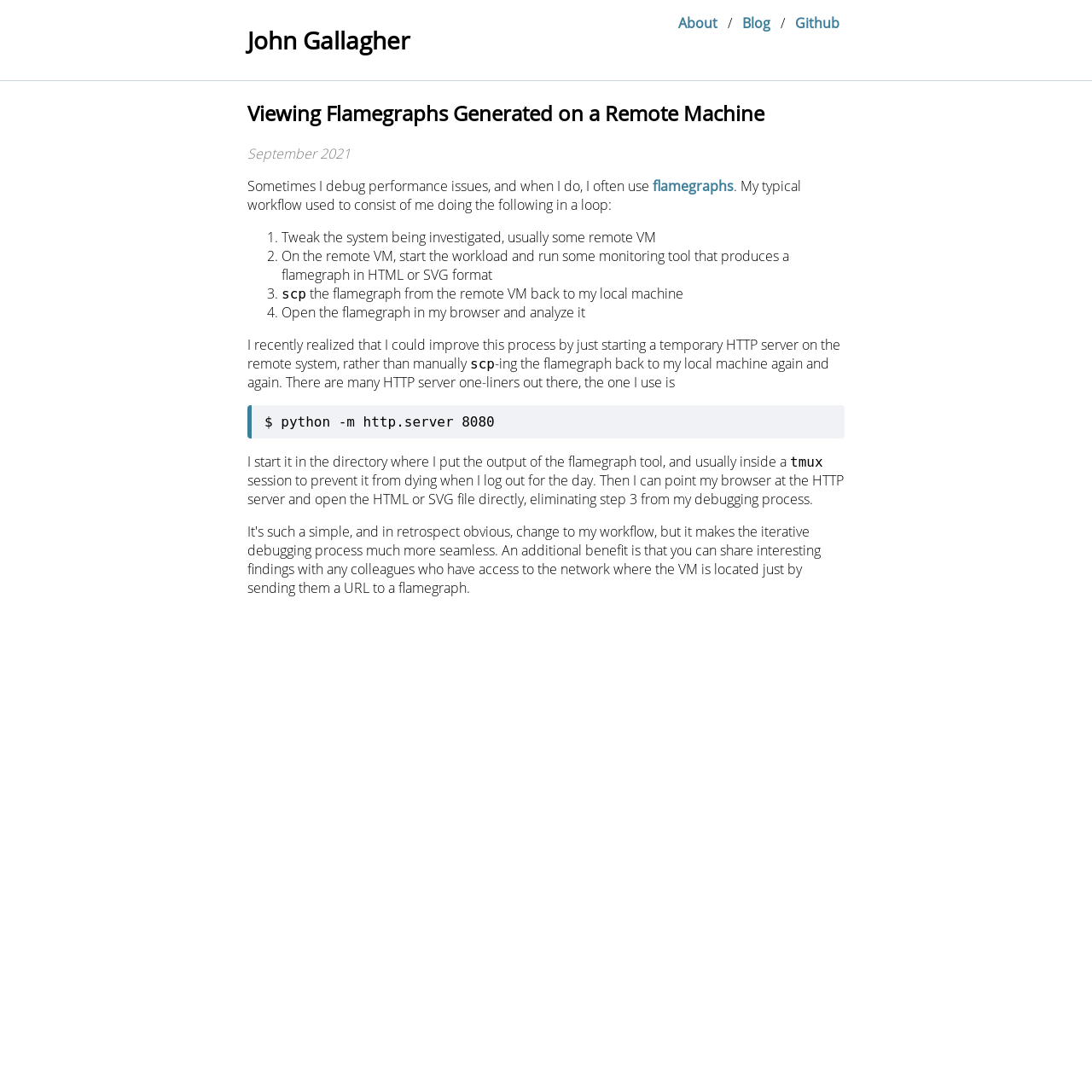What is the purpose of starting a temporary HTTP server?
Answer the question with a detailed explanation, including all necessary information.

The author mentions that starting a temporary HTTP server on the remote system improves the debugging process by eliminating the need to manually transfer the flamegraph back to the local machine. This is evident from the text 'I recently realized that I could improve this process by just starting a temporary HTTP server on the remote system, rather than manually scp-ing the flamegraph back to my local machine again and again'.